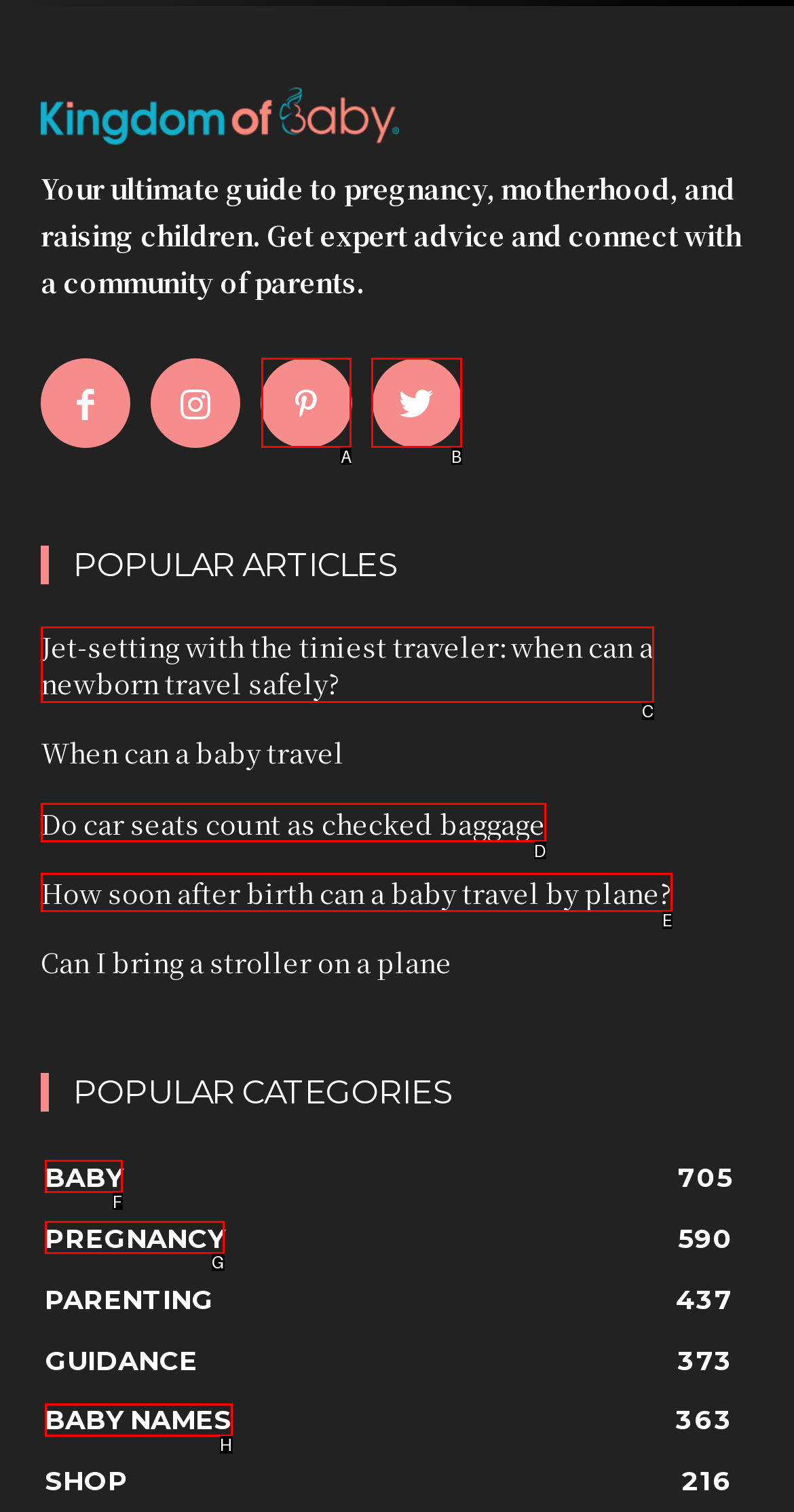Match the HTML element to the given description: Baby Names363
Indicate the option by its letter.

H